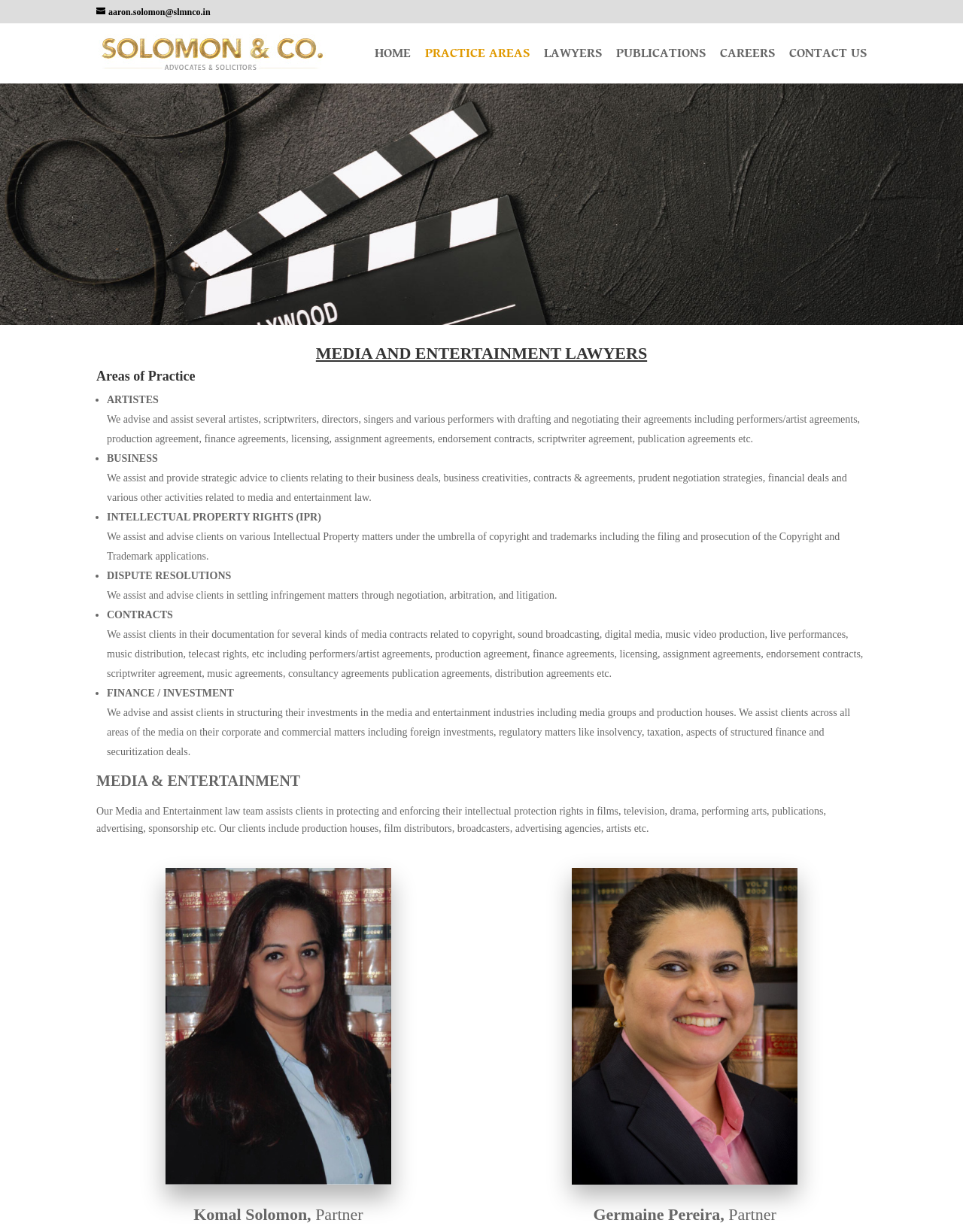Please identify the bounding box coordinates of the element's region that I should click in order to complete the following instruction: "Email aaron.solomon@slmnco.in". The bounding box coordinates consist of four float numbers between 0 and 1, i.e., [left, top, right, bottom].

[0.1, 0.005, 0.218, 0.014]